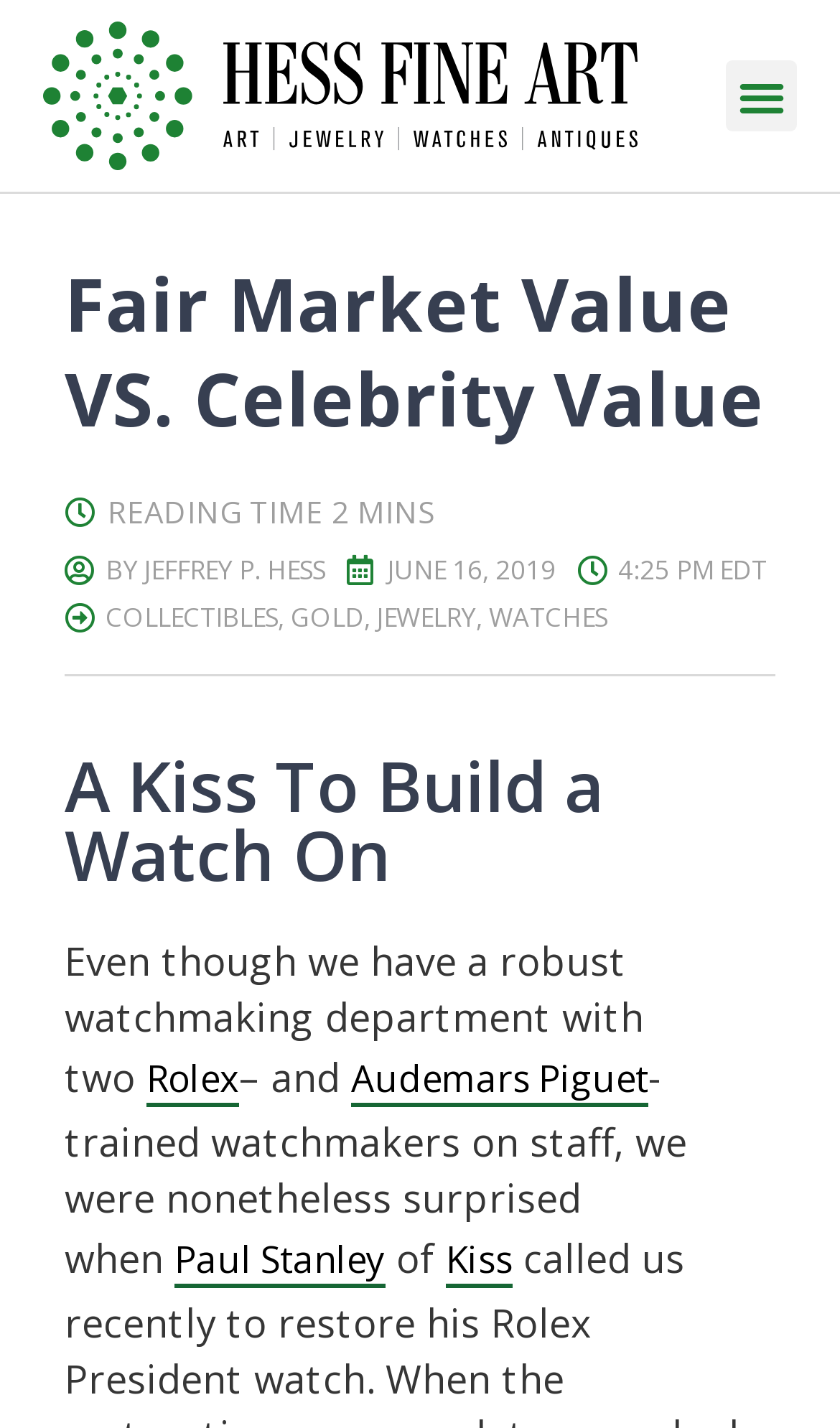Determine the bounding box coordinates for the UI element with the following description: "Audemars Piguet". The coordinates should be four float numbers between 0 and 1, represented as [left, top, right, bottom].

[0.418, 0.738, 0.772, 0.776]